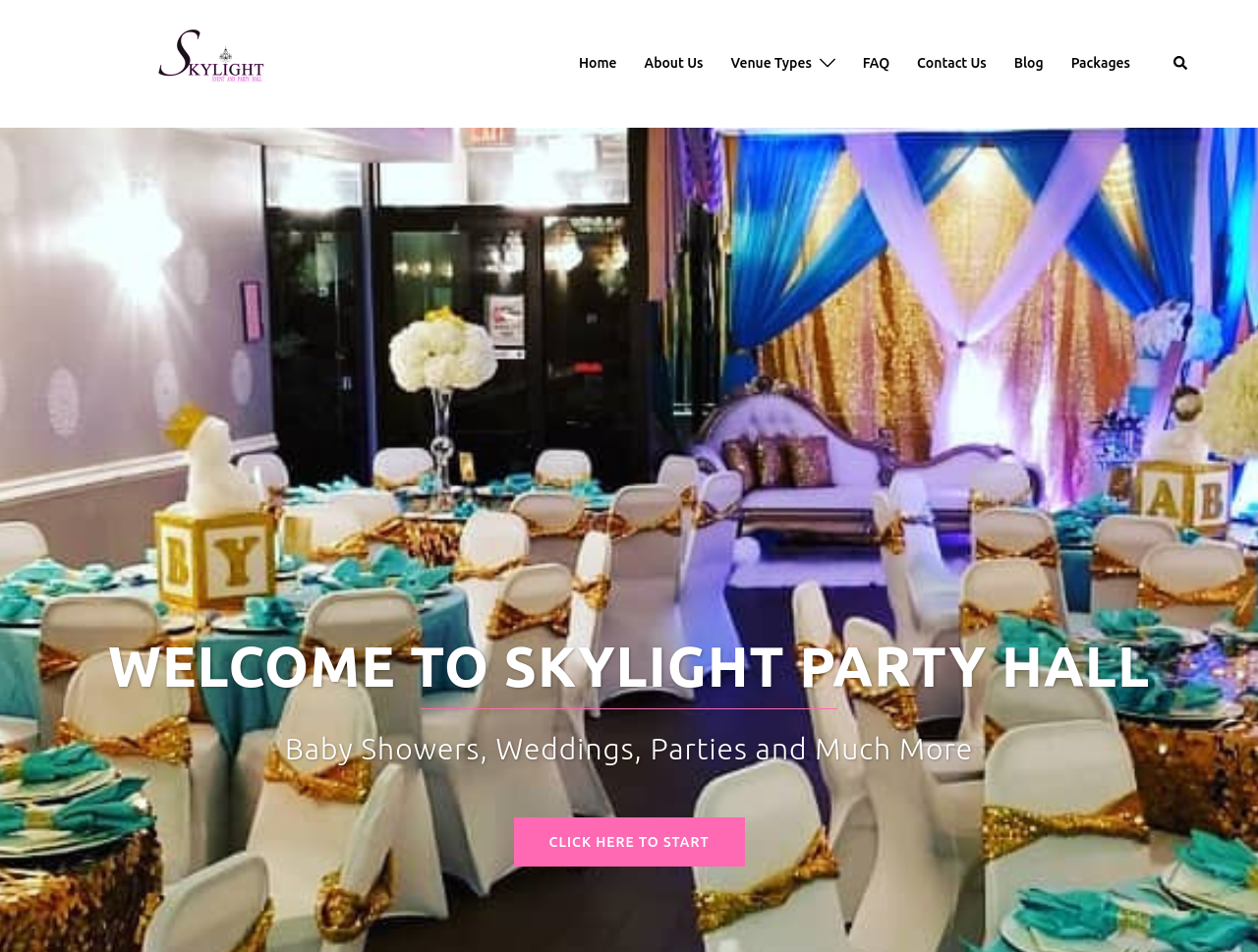Kindly provide the bounding box coordinates of the section you need to click on to fulfill the given instruction: "start planning by clicking 'CLICK HERE TO START'".

[0.408, 0.859, 0.592, 0.91]